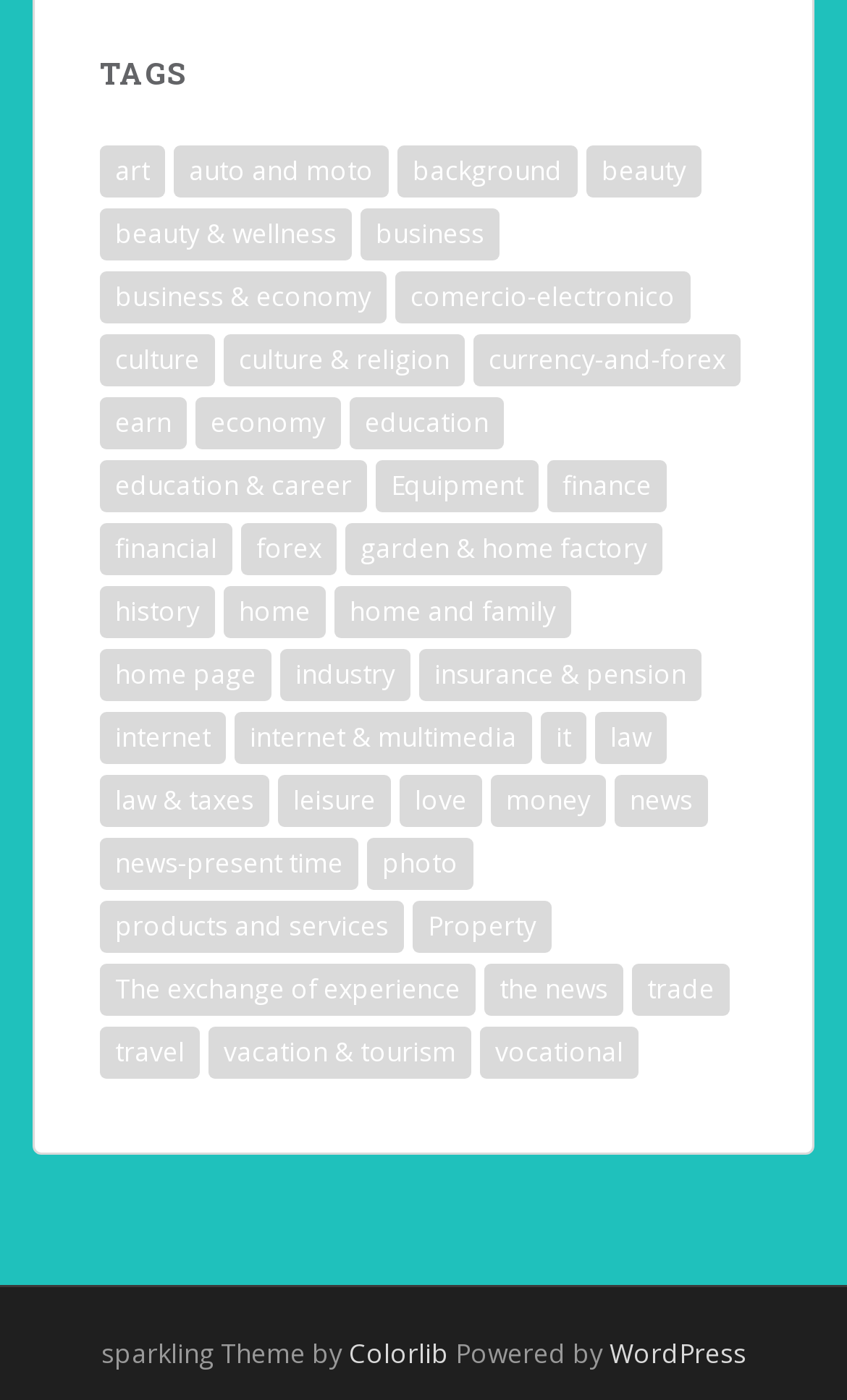Identify the bounding box coordinates of the clickable region necessary to fulfill the following instruction: "Click on 'art'". The bounding box coordinates should be four float numbers between 0 and 1, i.e., [left, top, right, bottom].

[0.118, 0.105, 0.195, 0.142]